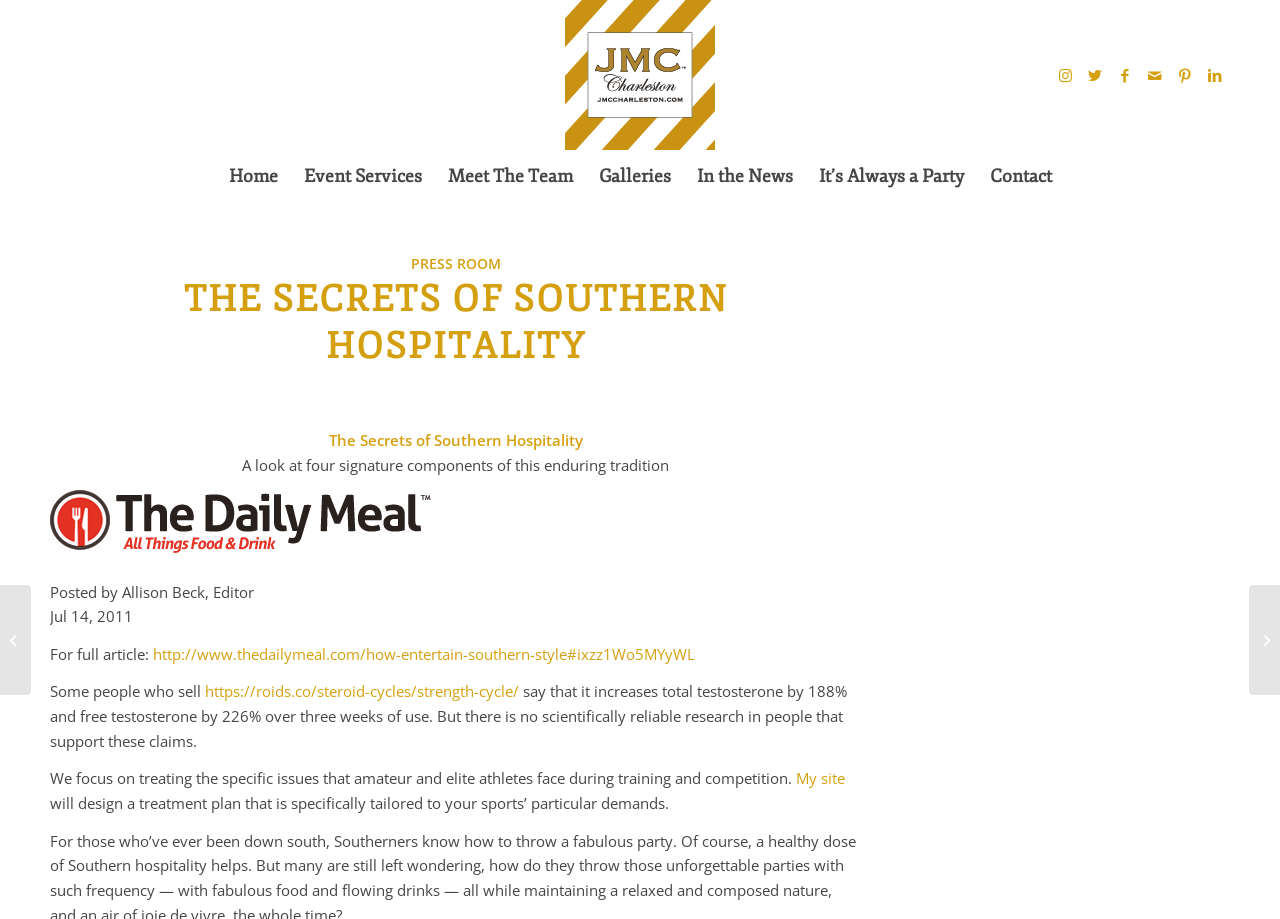Locate the bounding box coordinates of the region to be clicked to comply with the following instruction: "Click the Birdlife Zimbabwe logo". The coordinates must be four float numbers between 0 and 1, in the form [left, top, right, bottom].

None